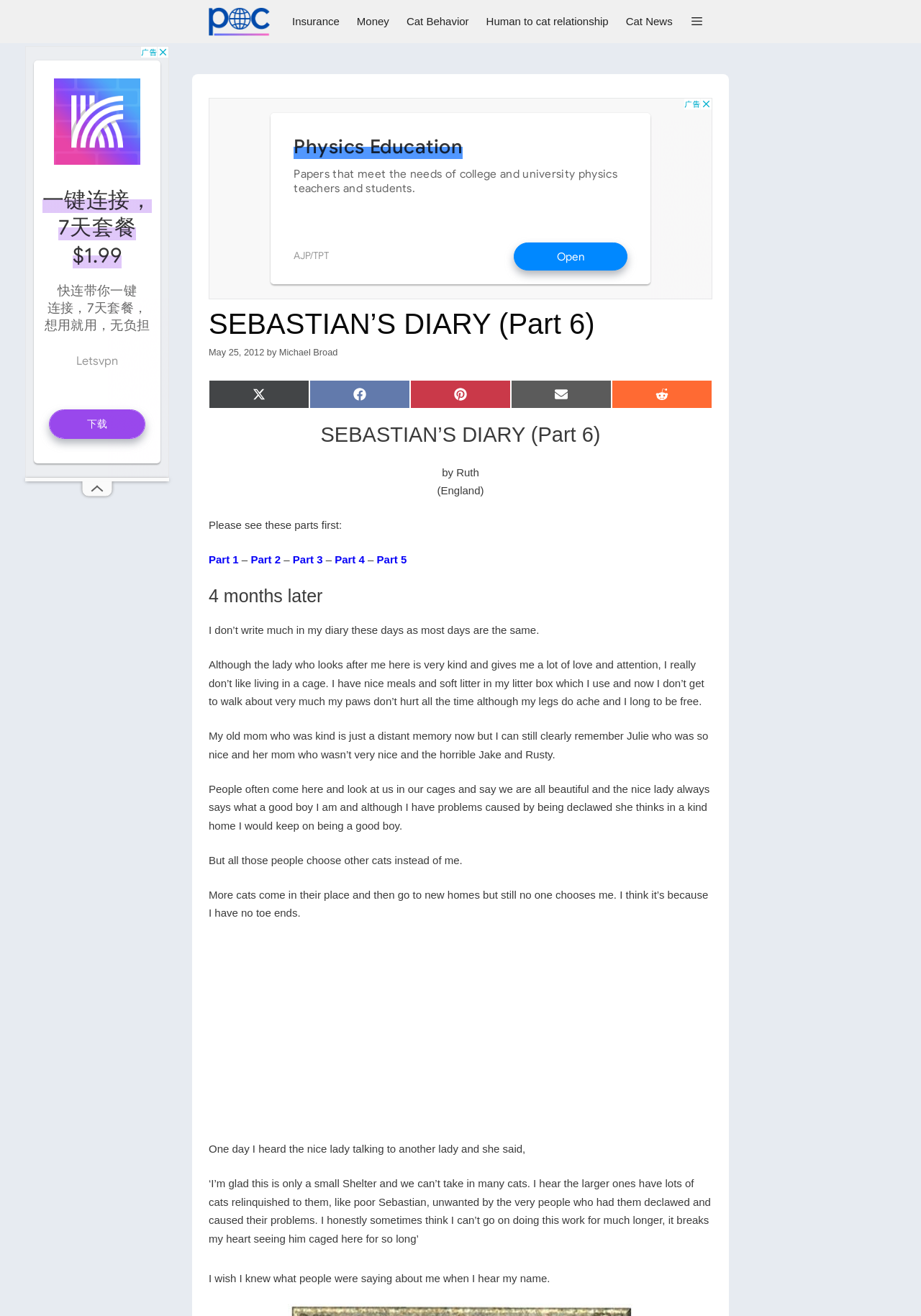Please identify the bounding box coordinates of the area that needs to be clicked to fulfill the following instruction: "Click on the 'Share on Facebook' link."

[0.336, 0.289, 0.445, 0.311]